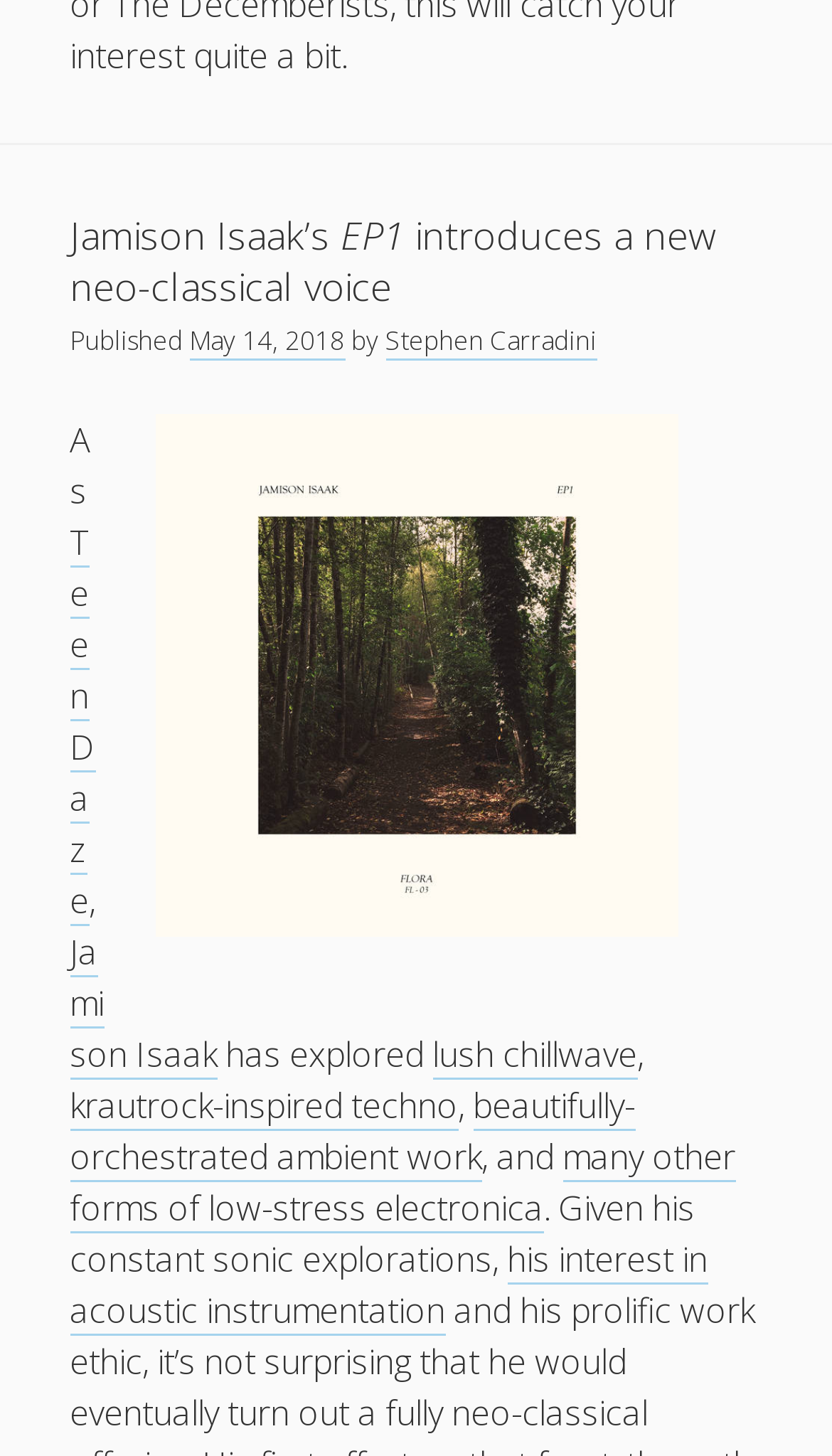Based on the element description, predict the bounding box coordinates (top-left x, top-left y, bottom-right x, bottom-right y) for the UI element in the screenshot: his interest in acoustic instrumentation

[0.083, 0.848, 0.85, 0.917]